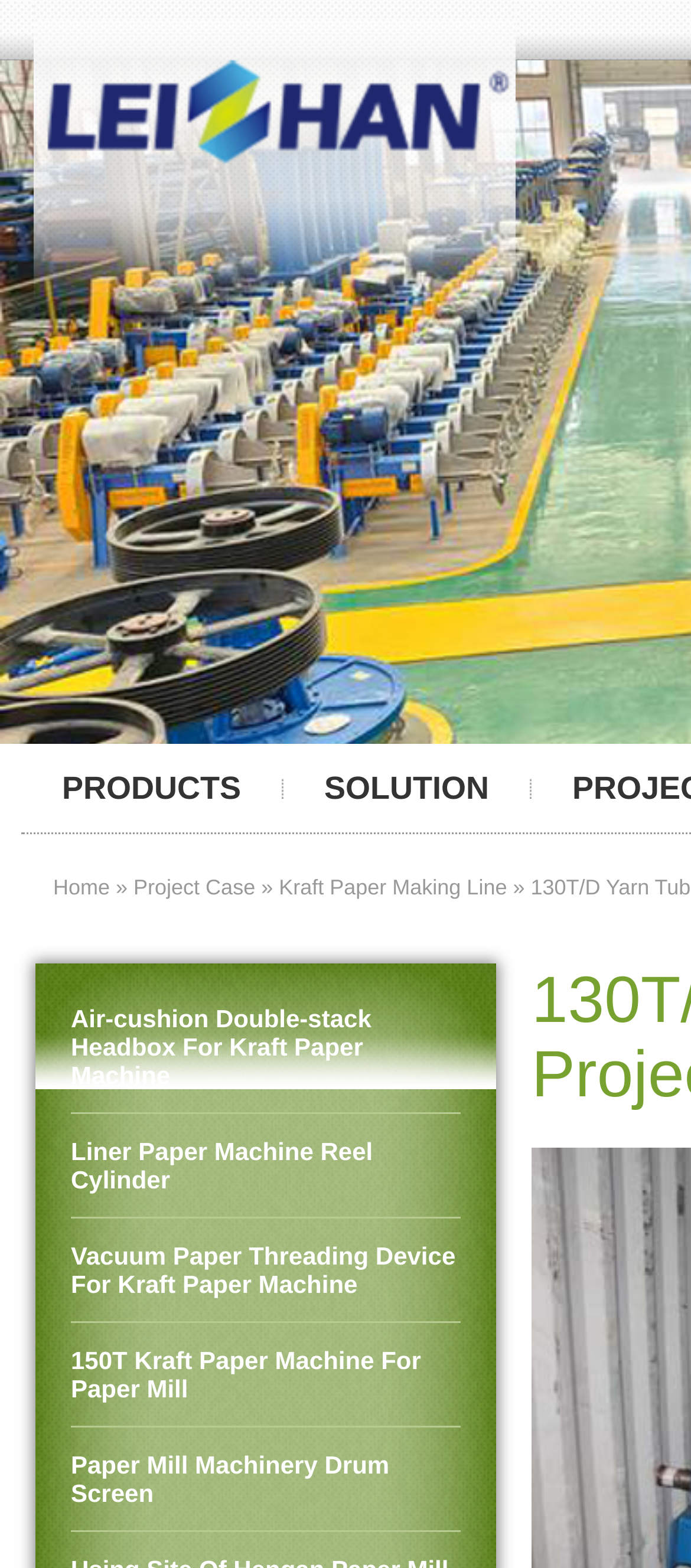Can you determine the bounding box coordinates of the area that needs to be clicked to fulfill the following instruction: "Read the article"?

None